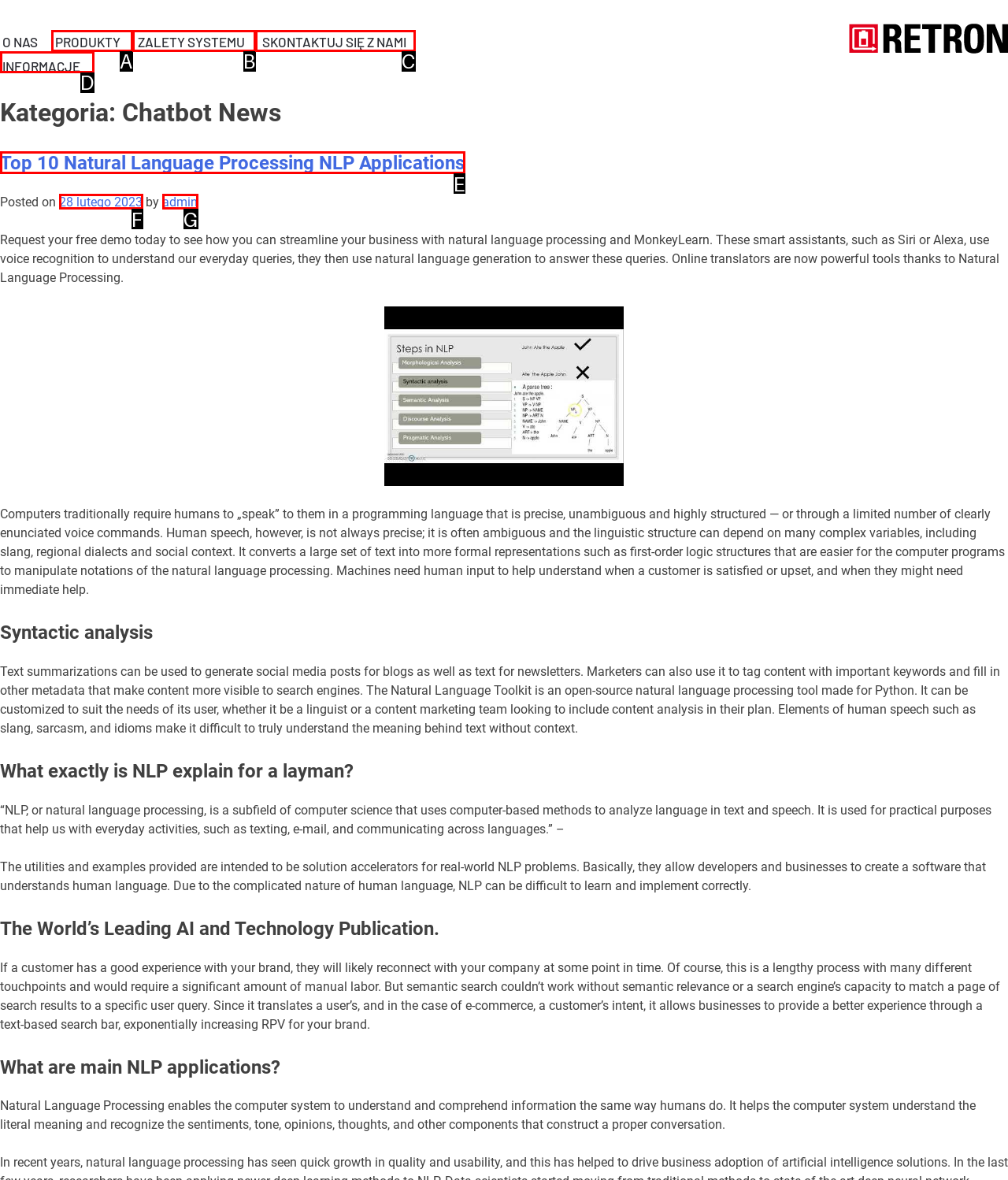Tell me which option best matches this description: 28 lutego 20231 kwietnia 2023
Answer with the letter of the matching option directly from the given choices.

F